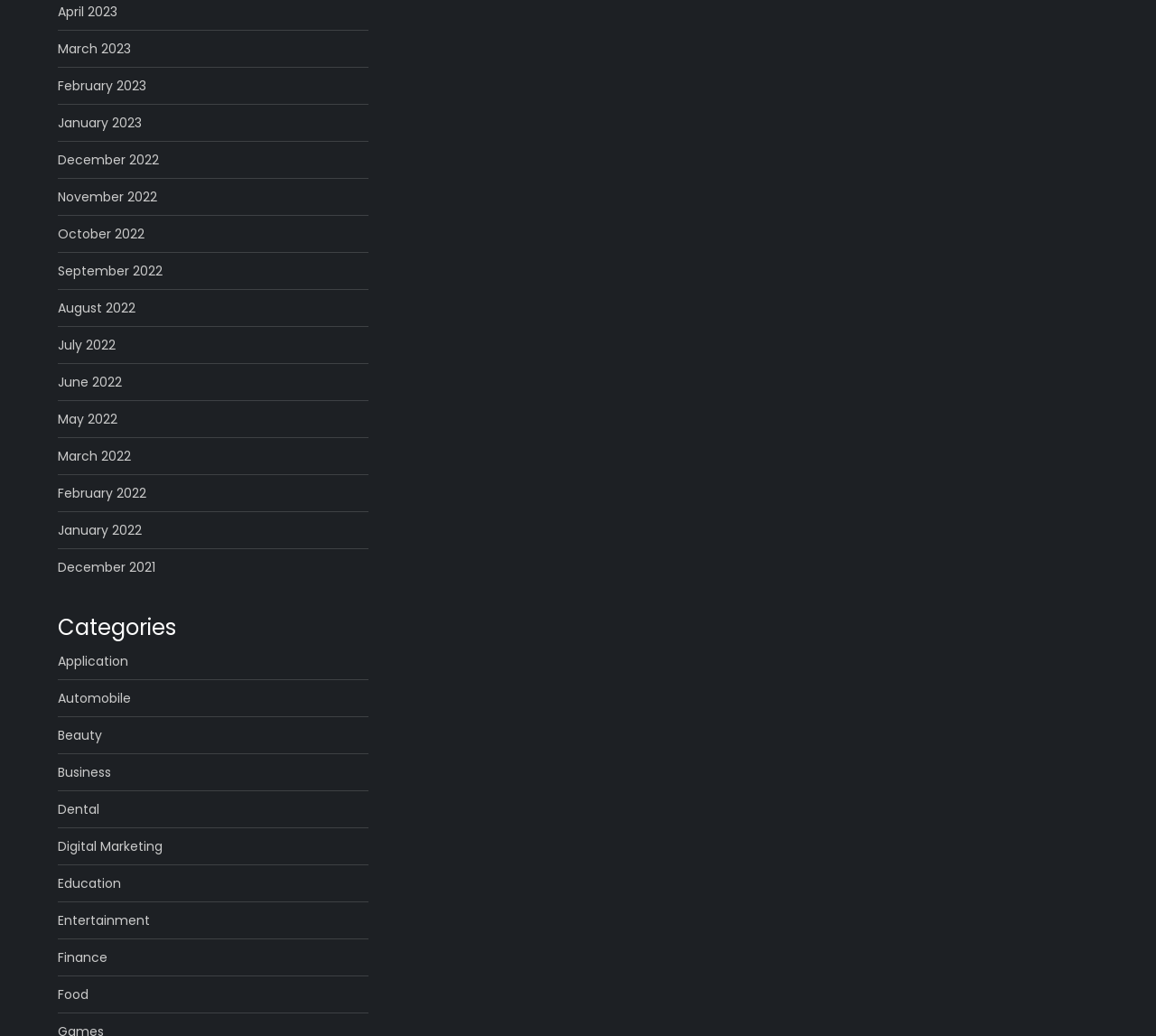Identify the bounding box coordinates of the part that should be clicked to carry out this instruction: "explore Beauty".

[0.05, 0.698, 0.088, 0.721]